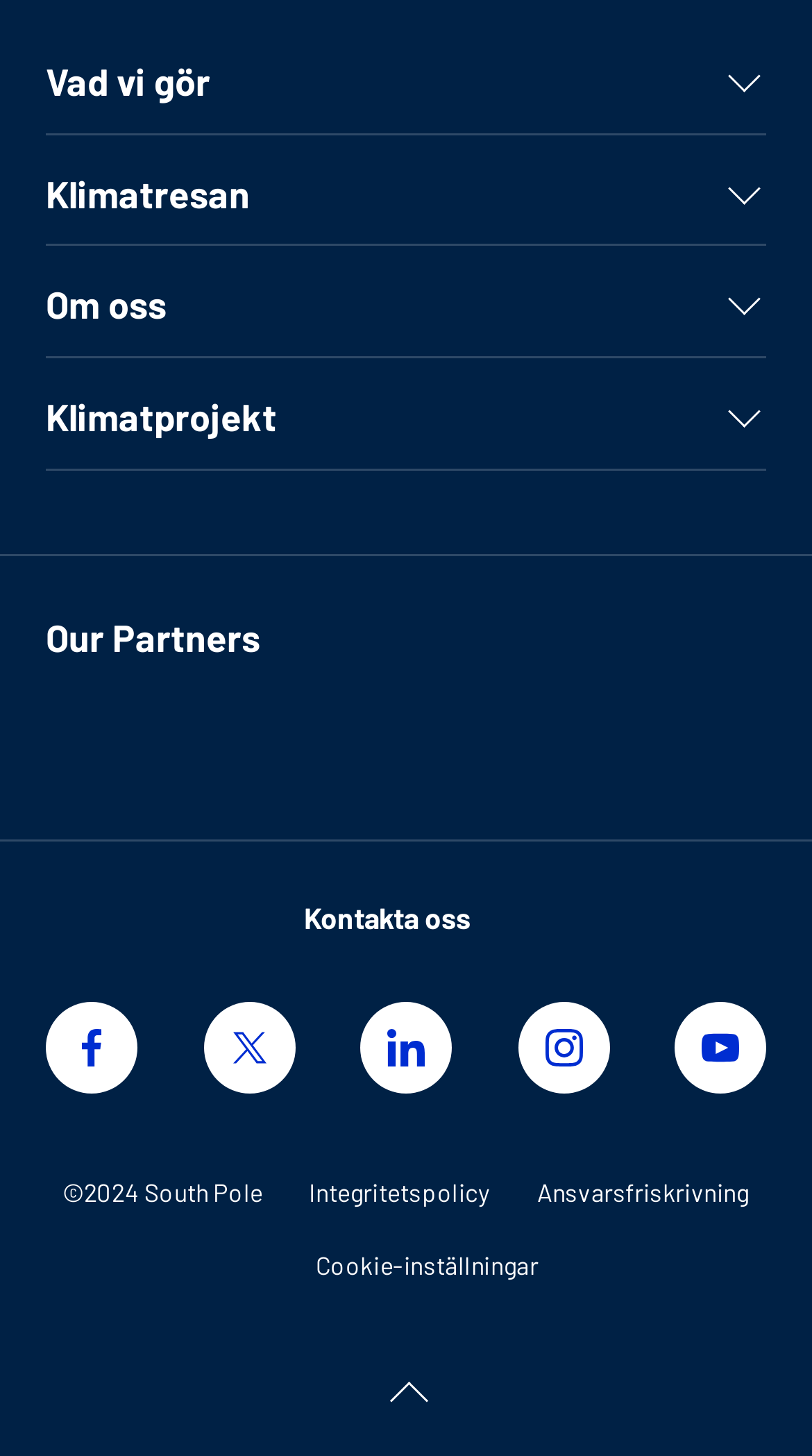Identify the bounding box coordinates of the area that should be clicked in order to complete the given instruction: "Explore Klimatresan". The bounding box coordinates should be four float numbers between 0 and 1, i.e., [left, top, right, bottom].

[0.056, 0.167, 0.274, 0.193]